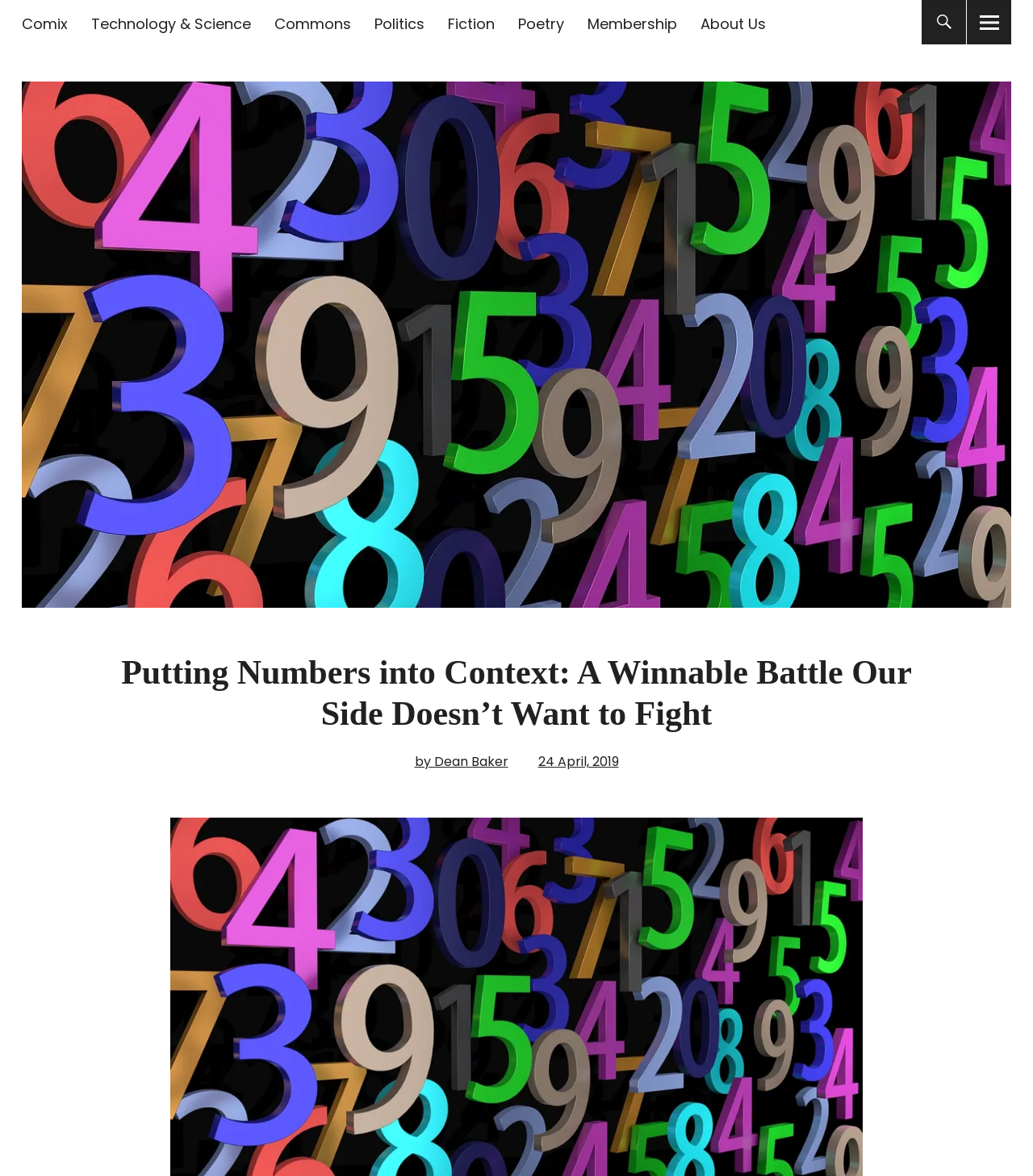Determine the bounding box of the UI element mentioned here: "name="content"". The coordinates must be in the format [left, top, right, bottom] with values ranging from 0 to 1.

None